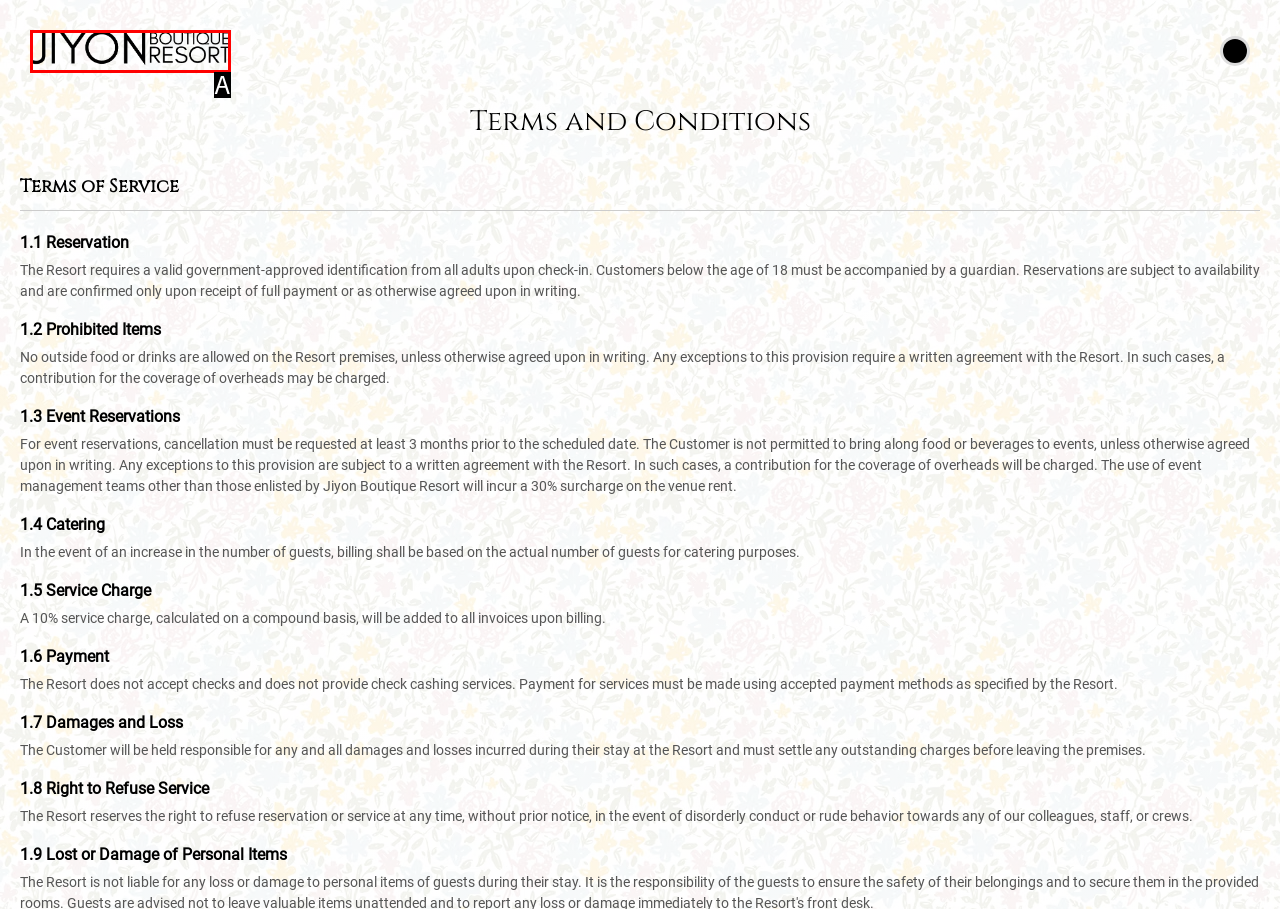Based on the given description: alt="Logo", determine which HTML element is the best match. Respond with the letter of the chosen option.

A